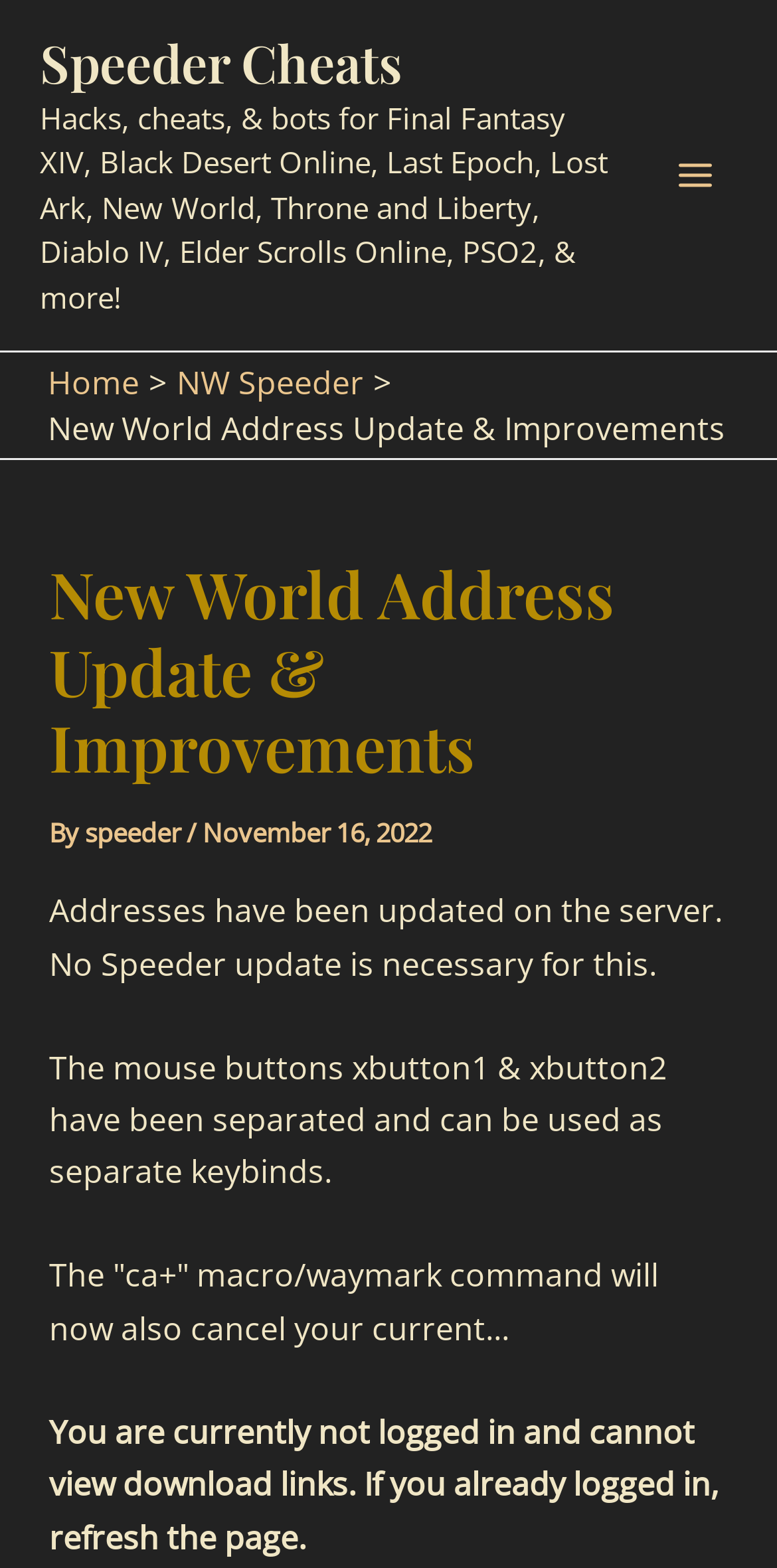Please determine the bounding box coordinates, formatted as (top-left x, top-left y, bottom-right x, bottom-right y), with all values as floating point numbers between 0 and 1. Identify the bounding box of the region described as: Main Menu

[0.84, 0.085, 0.949, 0.139]